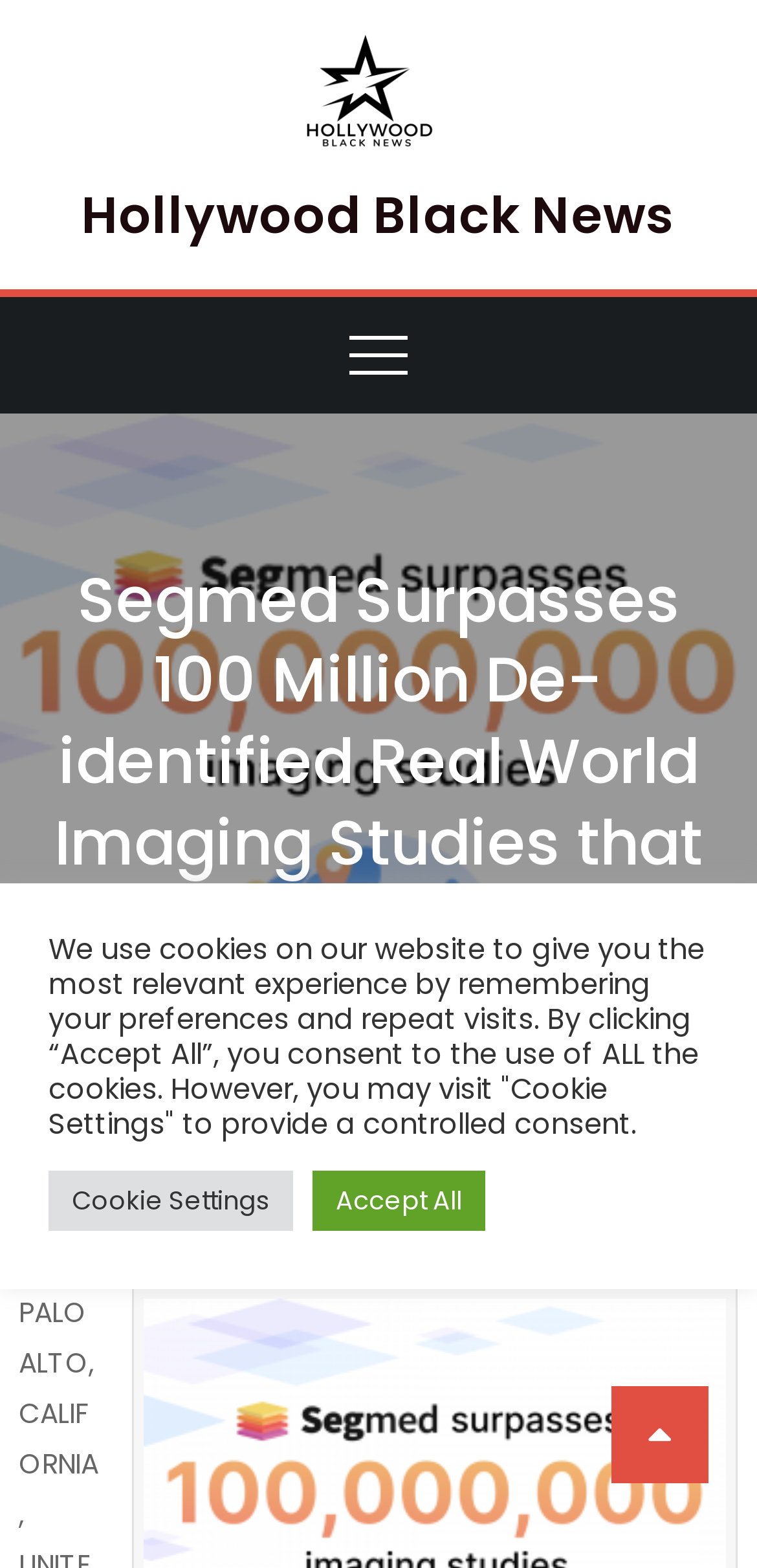How many links are there at the top of the webpage?
Refer to the image and offer an in-depth and detailed answer to the question.

At the top of the webpage, there are two link elements with the text 'Hollywood Black News'. One is located at coordinates [0.378, 0.019, 0.583, 0.118] and the other is at coordinates [0.107, 0.115, 0.893, 0.16].